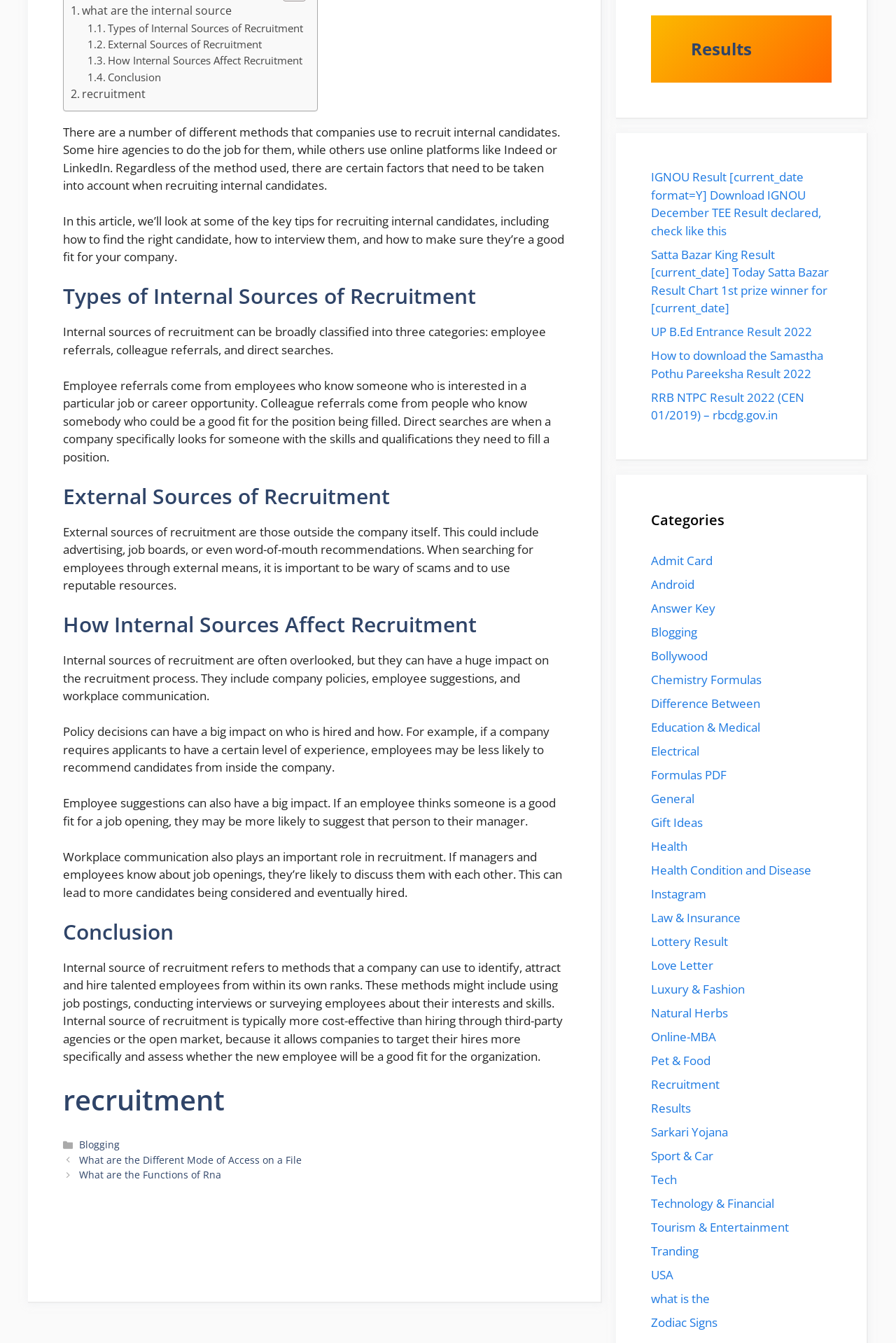Identify the bounding box coordinates of the element to click to follow this instruction: 'Download the IGNOU December TEE Result'. Ensure the coordinates are four float values between 0 and 1, provided as [left, top, right, bottom].

[0.727, 0.126, 0.916, 0.178]